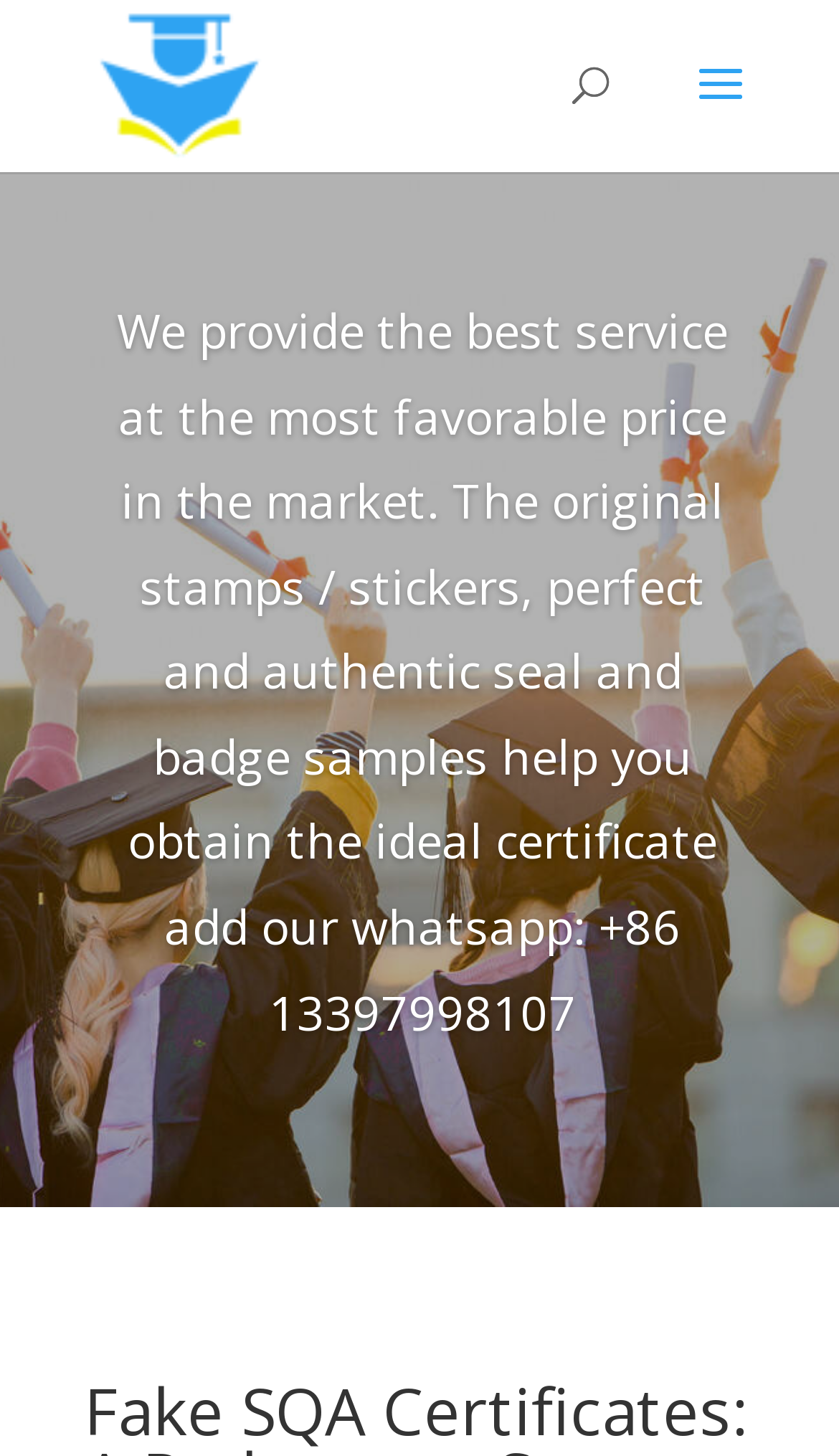Can you locate the main headline on this webpage and provide its text content?

Fake SQA Certificates: A Pathway to Success in Scottish Education and Beyond